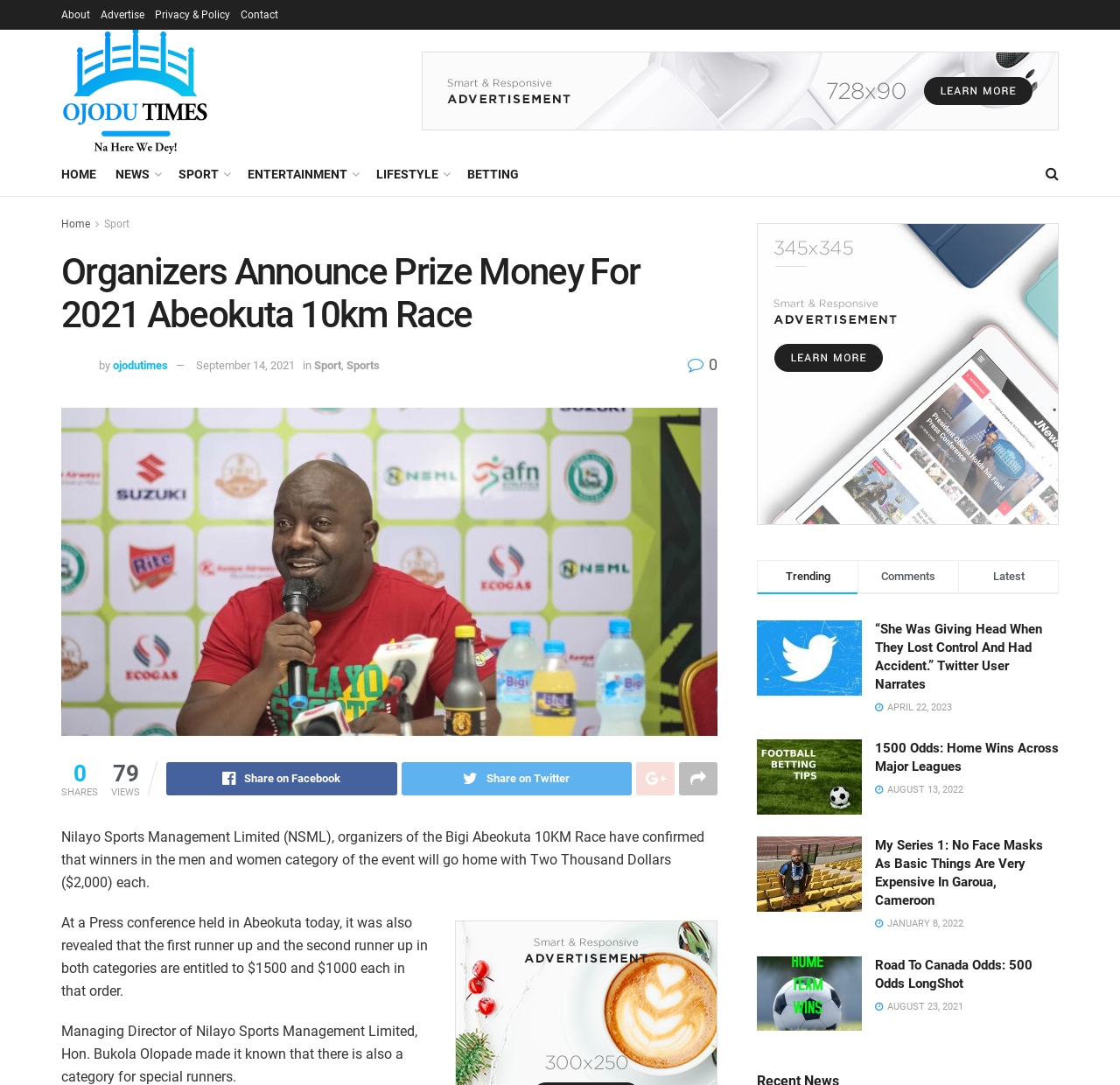How many shares does the article have?
Based on the image, answer the question with as much detail as possible.

I found the answer by looking at the social media sharing buttons, which displays the number of shares as '79'.